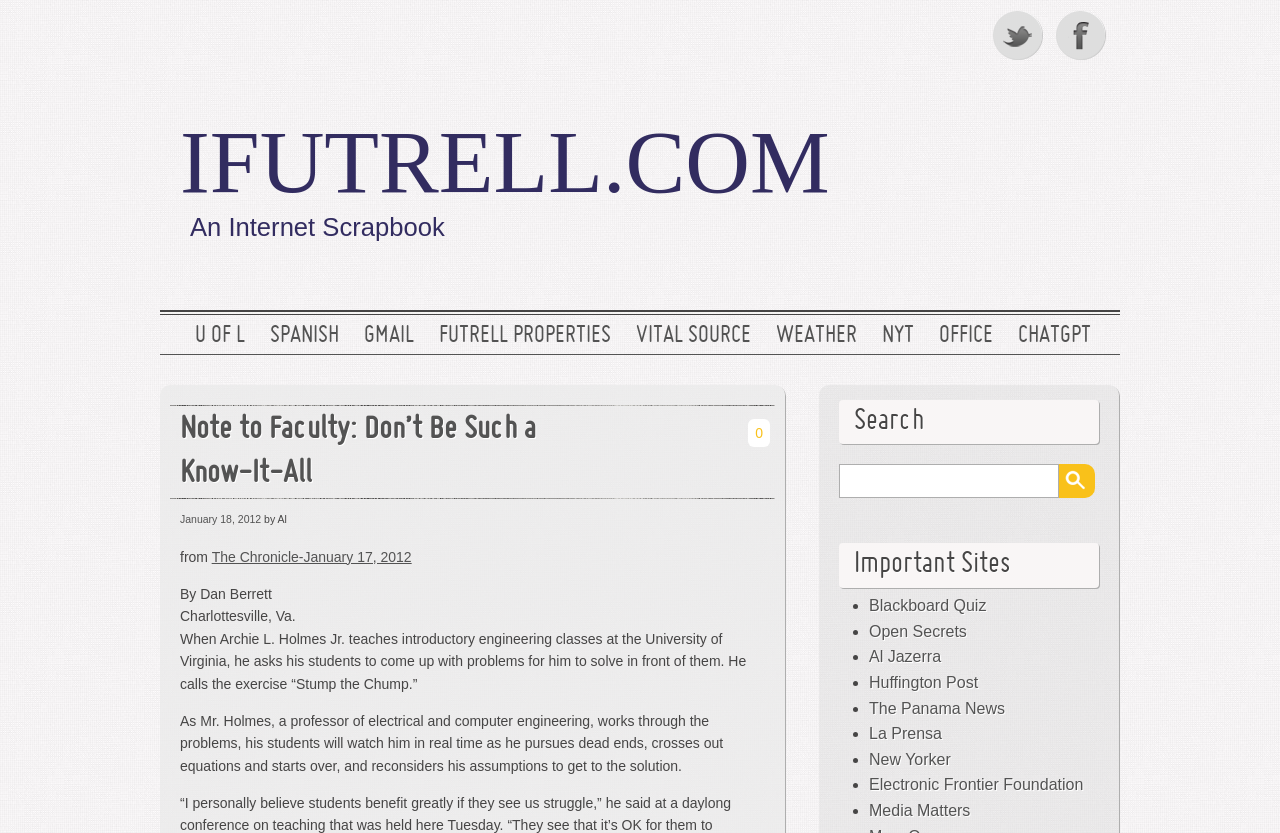Indicate the bounding box coordinates of the element that must be clicked to execute the instruction: "Check the weather". The coordinates should be given as four float numbers between 0 and 1, i.e., [left, top, right, bottom].

[0.606, 0.389, 0.67, 0.42]